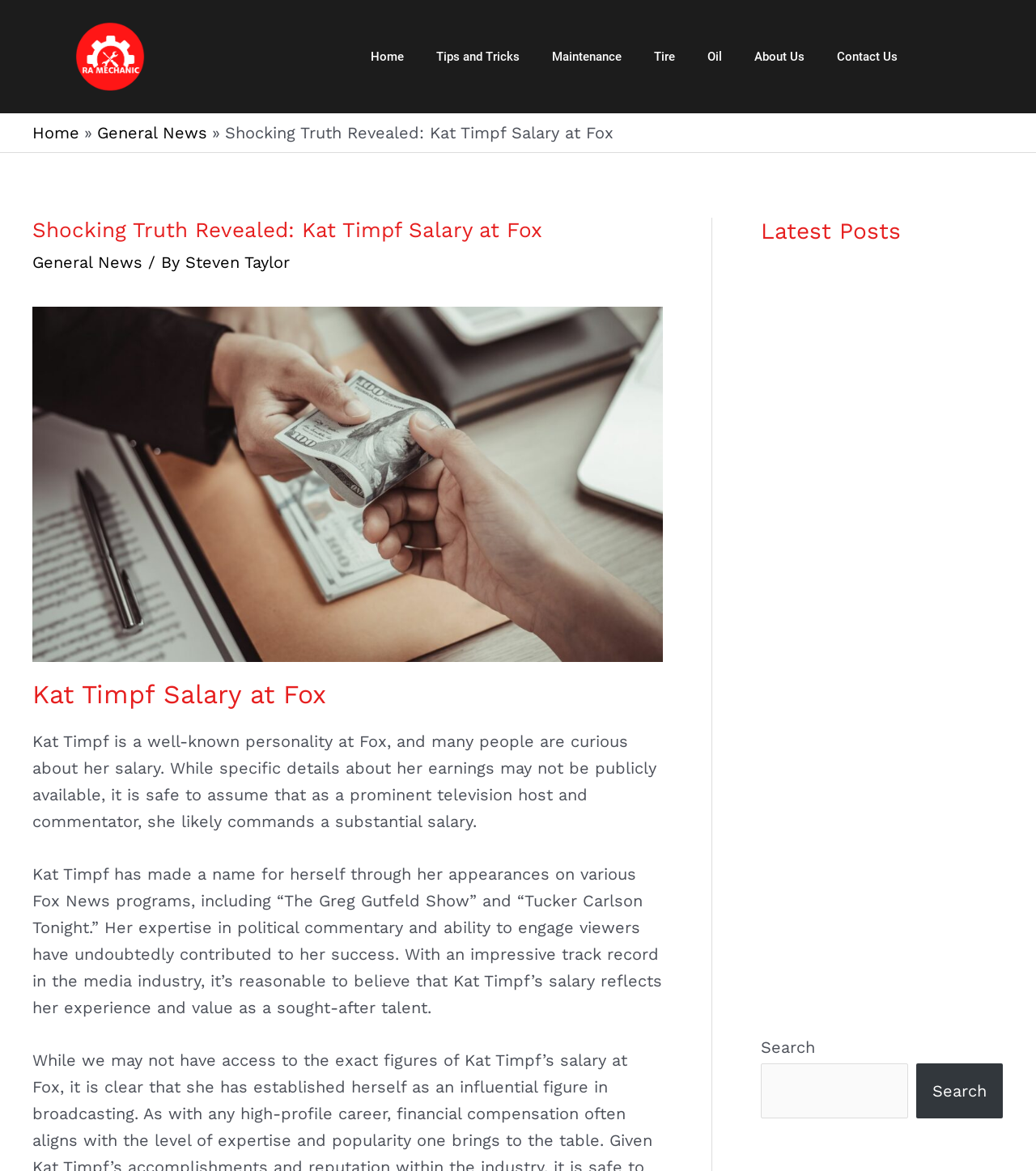What is the topic of the article?
Could you answer the question in a detailed manner, providing as much information as possible?

The webpage's heading and content are focused on discussing Kat Timpf's salary at Fox, including her likely substantial salary as a prominent television host and commentator.